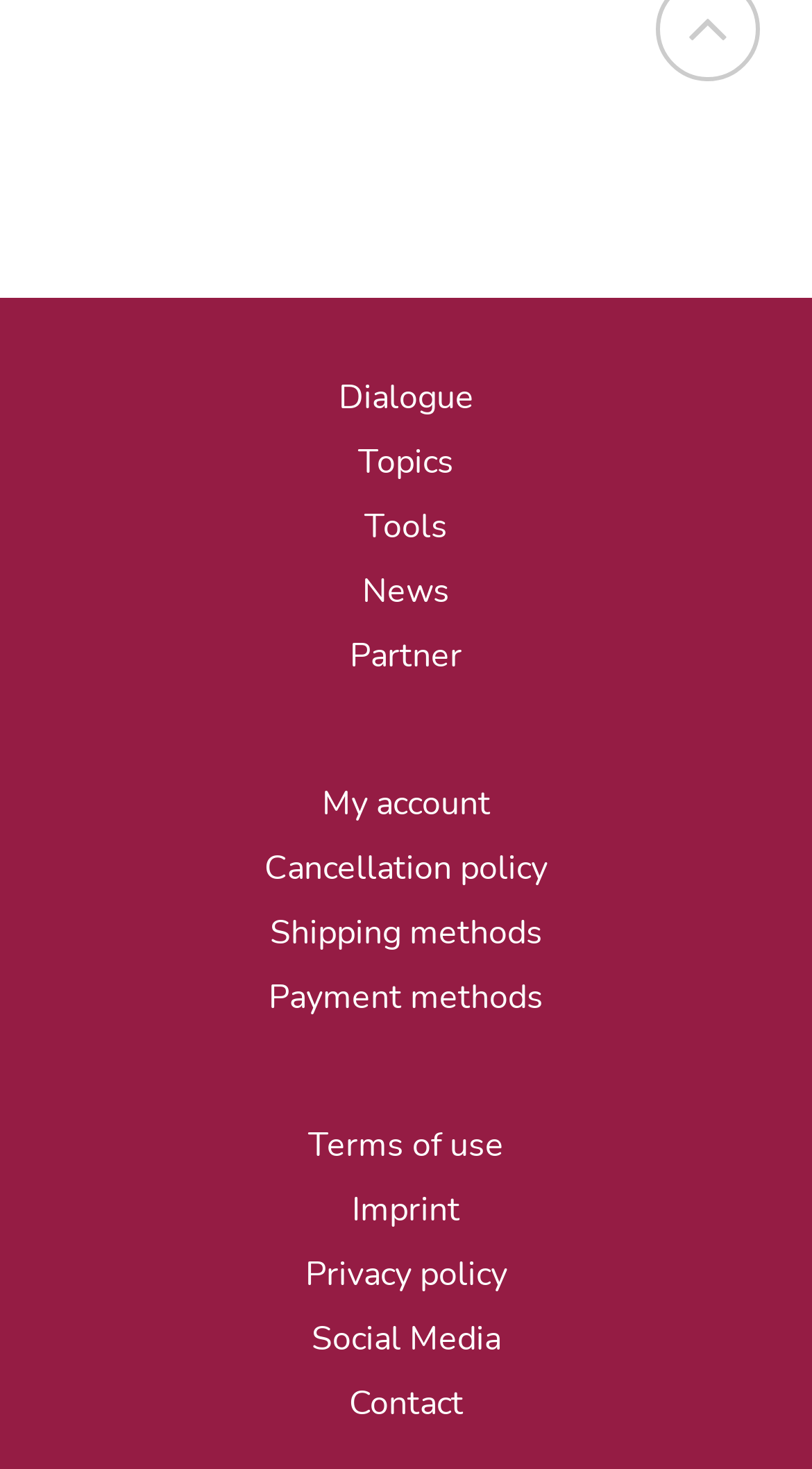Locate the bounding box coordinates of the clickable region necessary to complete the following instruction: "Click on Reviews". Provide the coordinates in the format of four float numbers between 0 and 1, i.e., [left, top, right, bottom].

None